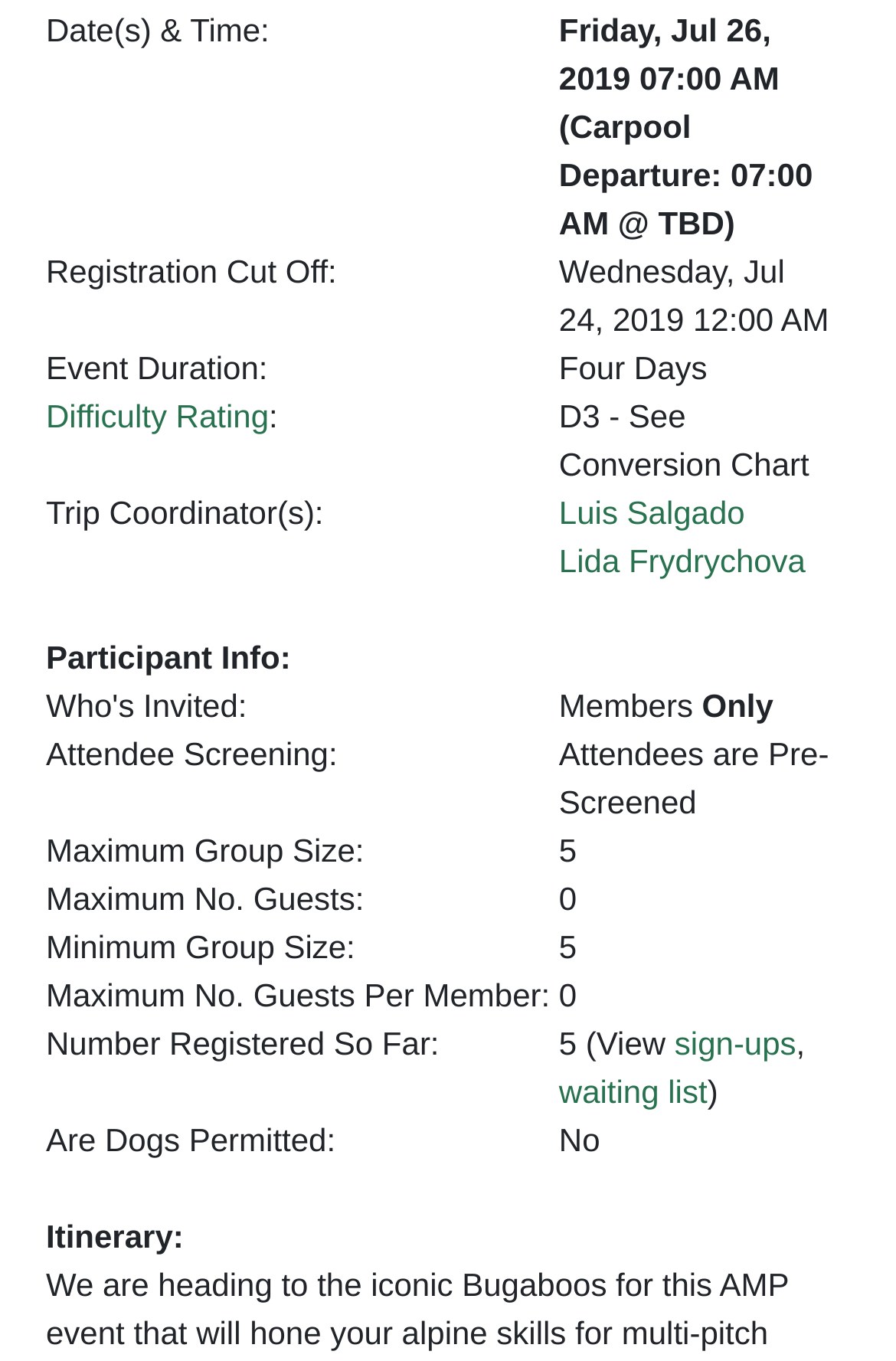Using the provided element description: "sign-ups", determine the bounding box coordinates of the corresponding UI element in the screenshot.

[0.753, 0.752, 0.889, 0.779]